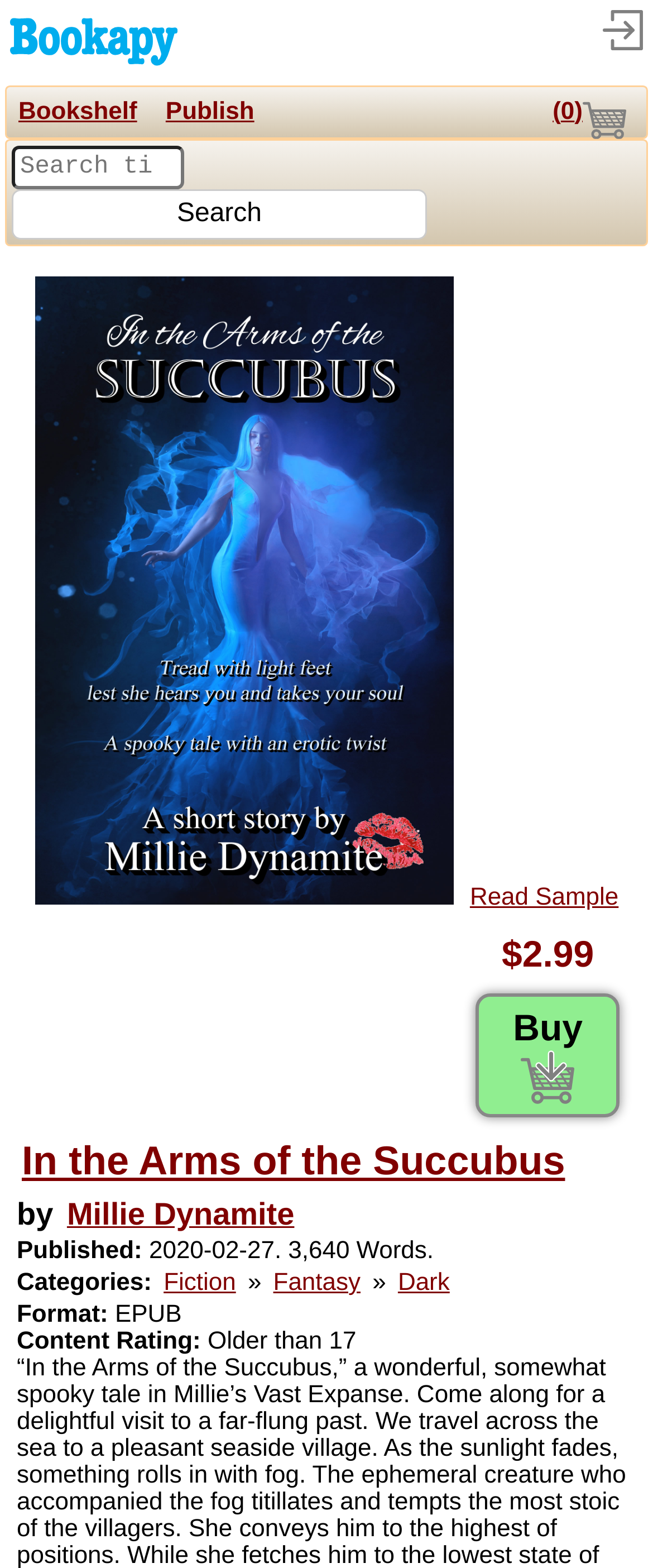Using the provided description: "Destination Blog (Legacy)", find the bounding box coordinates of the corresponding UI element. The output should be four float numbers between 0 and 1, in the format [left, top, right, bottom].

None